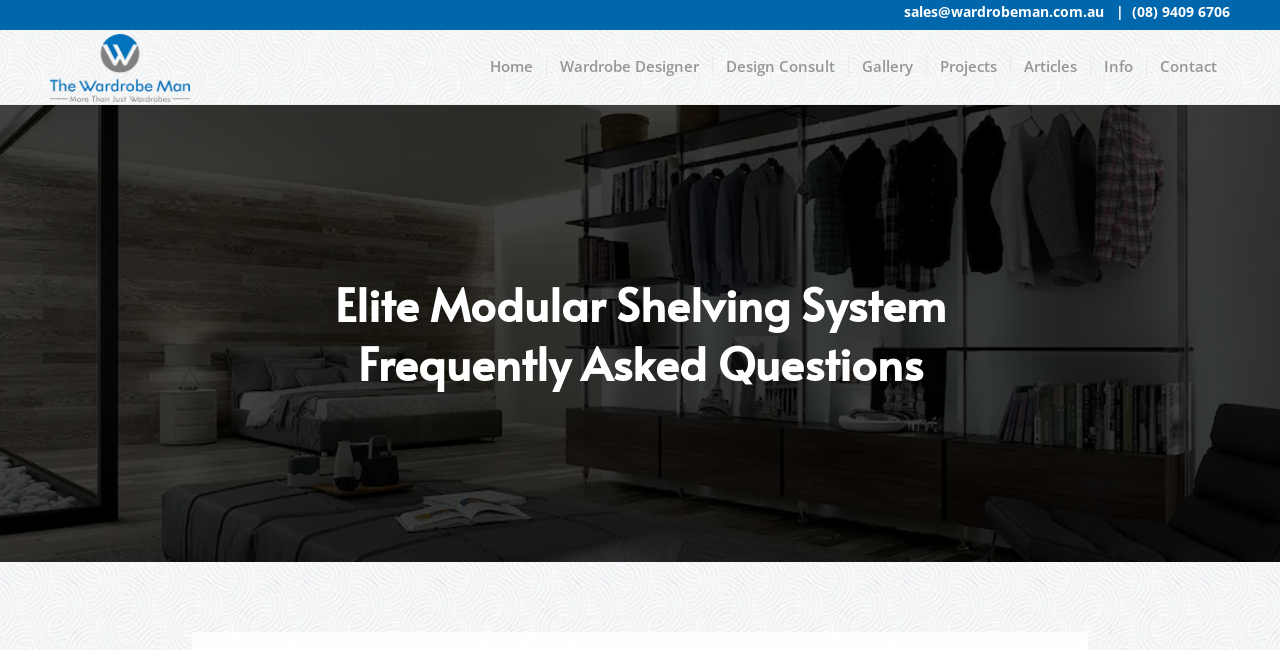Please find the bounding box coordinates of the element that needs to be clicked to perform the following instruction: "Call the Wardrobe Man". The bounding box coordinates should be four float numbers between 0 and 1, represented as [left, top, right, bottom].

[0.884, 0.003, 0.961, 0.032]